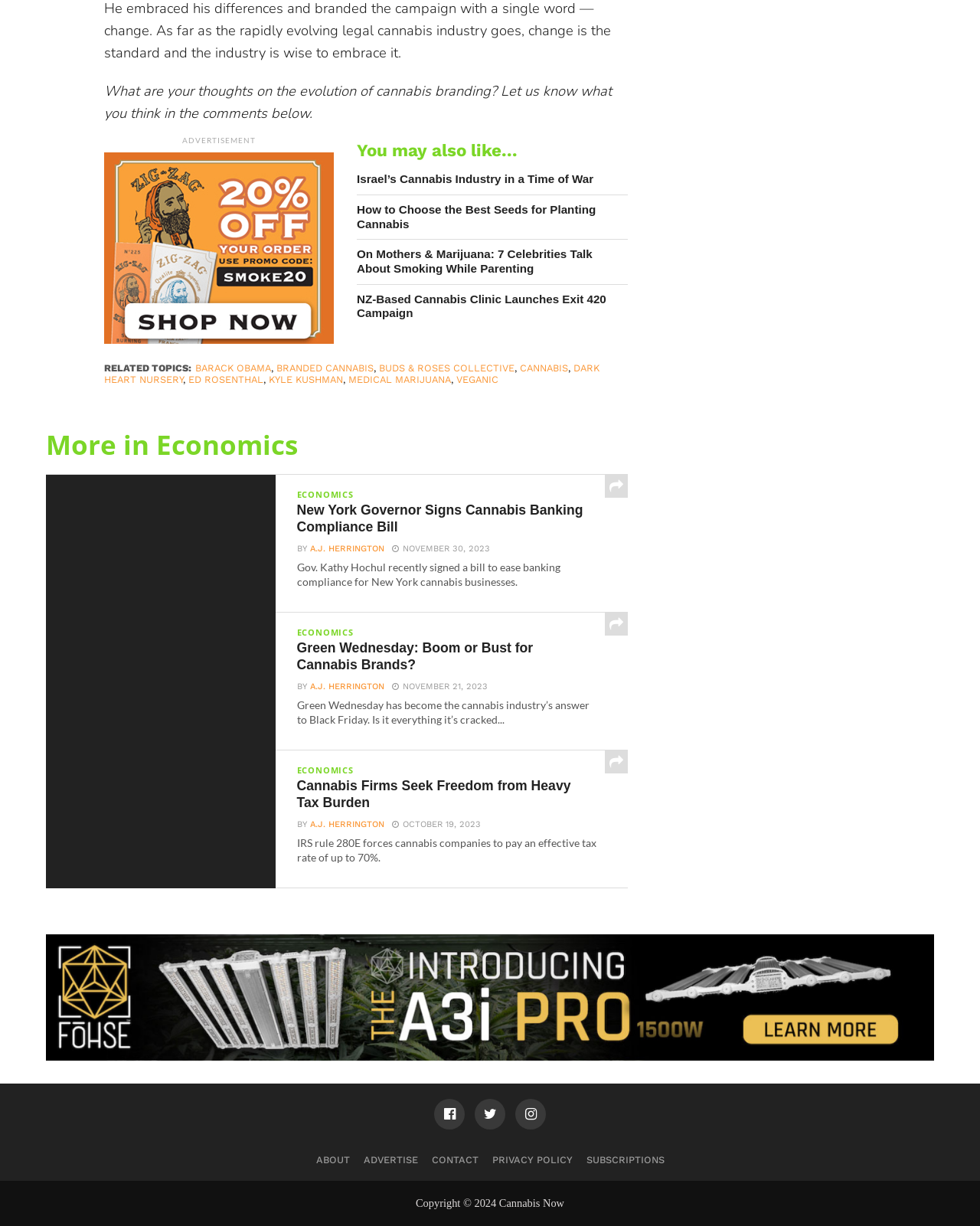What is the topic of the article 'New York Governor Signs Cannabis Banking Compliance Bill'?
Can you provide a detailed and comprehensive answer to the question?

This question can be answered by looking at the article heading 'New York Governor Signs Cannabis Banking Compliance Bill' and understanding the context of the article, which is about the governor of New York signing a bill related to cannabis banking.